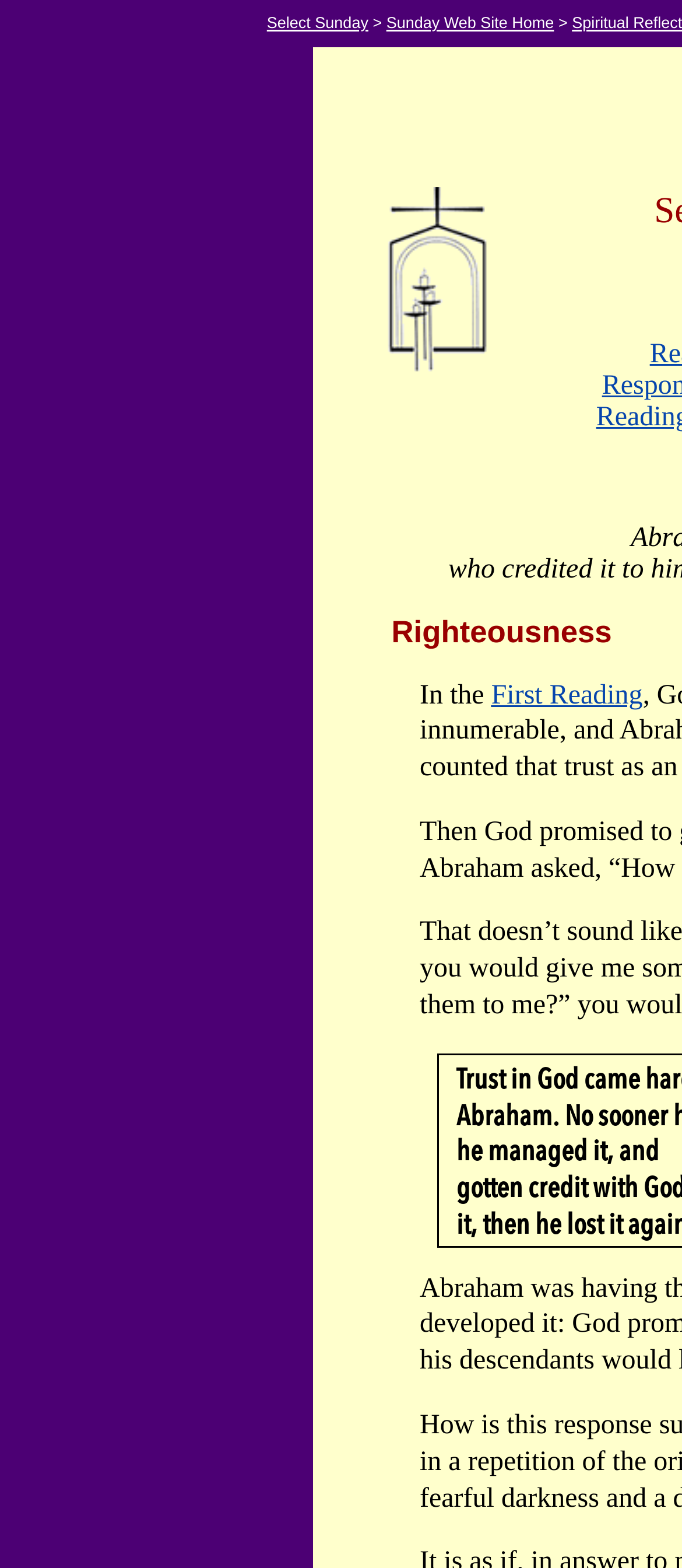What is the first link on the webpage?
Please provide a single word or phrase based on the screenshot.

Select Sunday